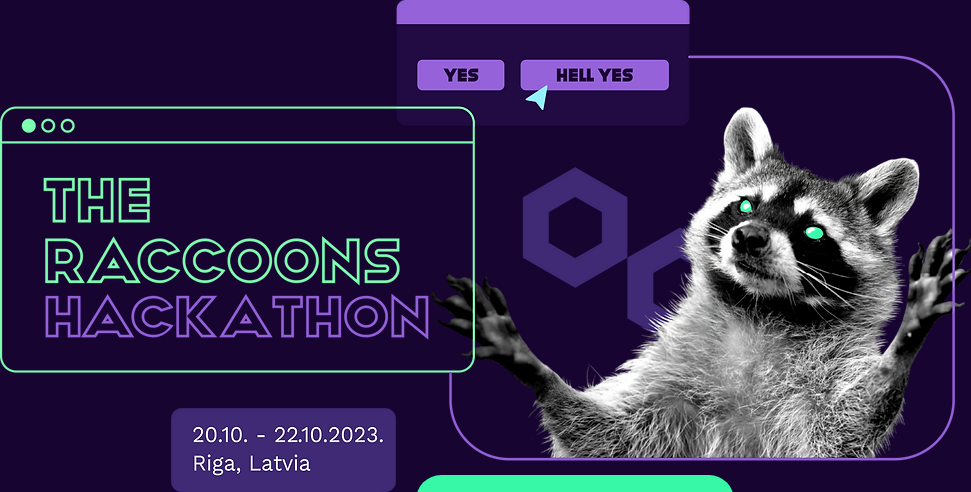What is the background color of the graphic?
Give a thorough and detailed response to the question.

The caption describes the background of the graphic as combining deep purple tones with a web browser frame icon, creating a dynamic visual that resonates with the hackathon's digital focus.